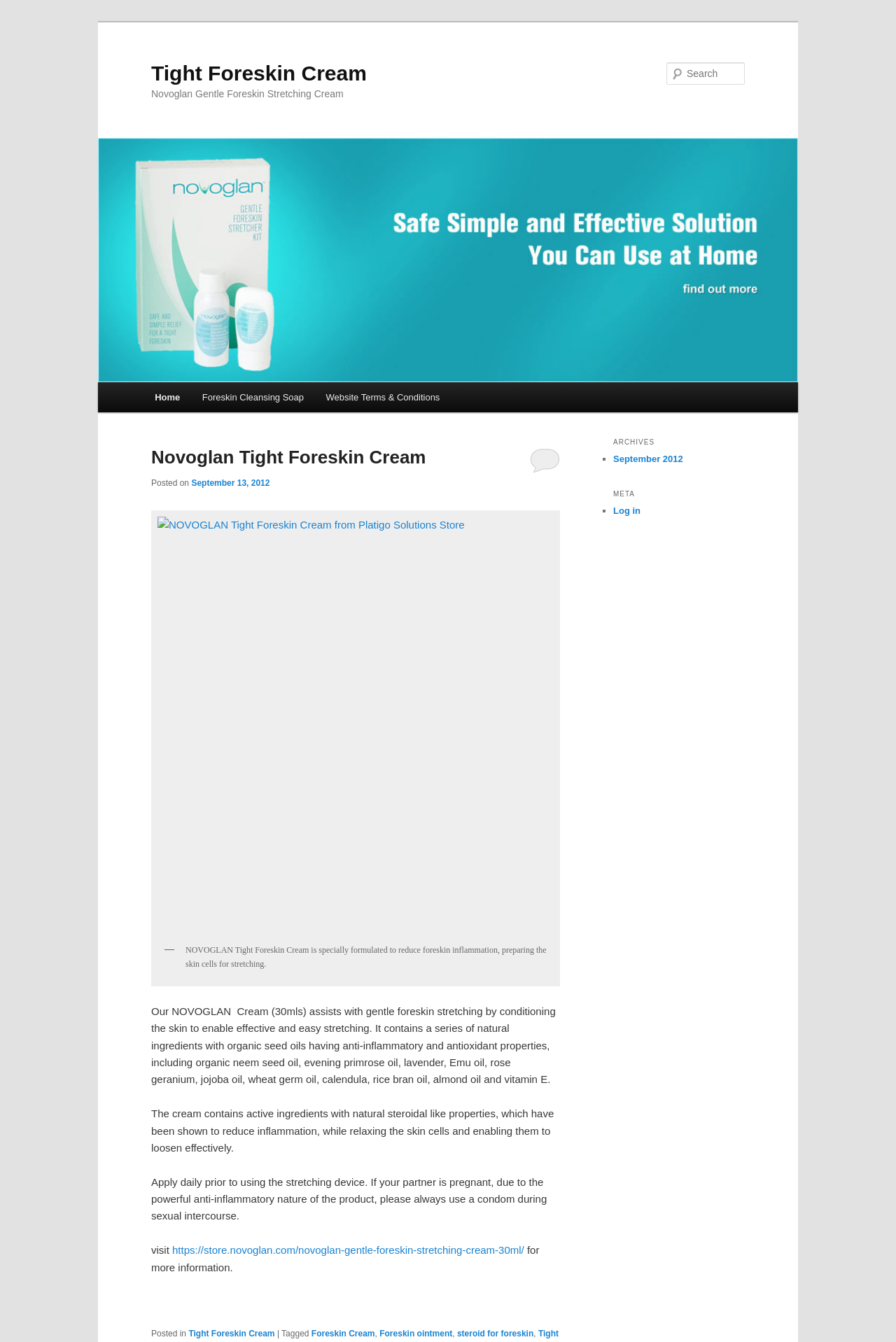Locate the bounding box coordinates of the element that needs to be clicked to carry out the instruction: "Search for something". The coordinates should be given as four float numbers ranging from 0 to 1, i.e., [left, top, right, bottom].

[0.744, 0.046, 0.831, 0.063]